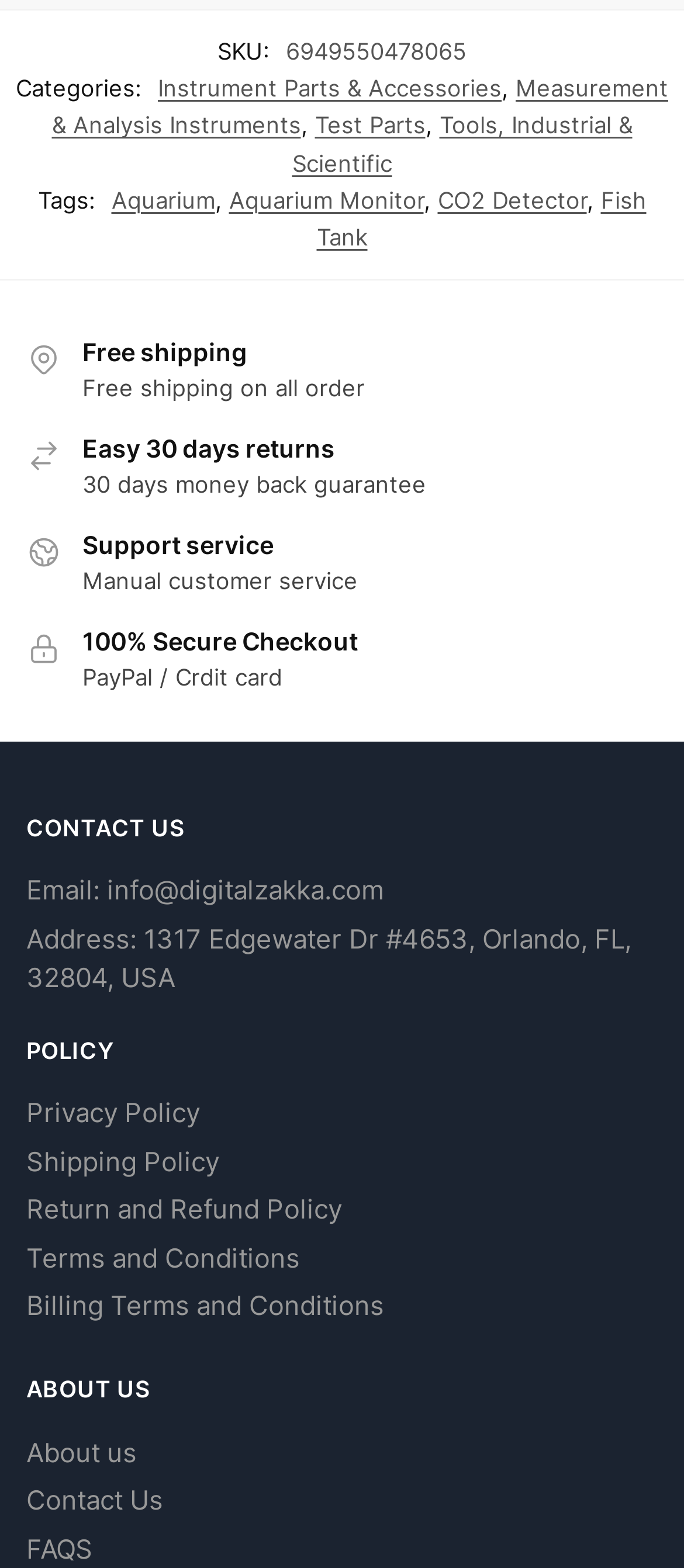What categories does the product belong to?
Refer to the image and give a detailed answer to the query.

The categories of the product can be found below the 'Categories:' label, where there are four links: 'Instrument Parts & Accessories', 'Measurement & Analysis Instruments', 'Test Parts', and 'Tools, Industrial & Scientific'.